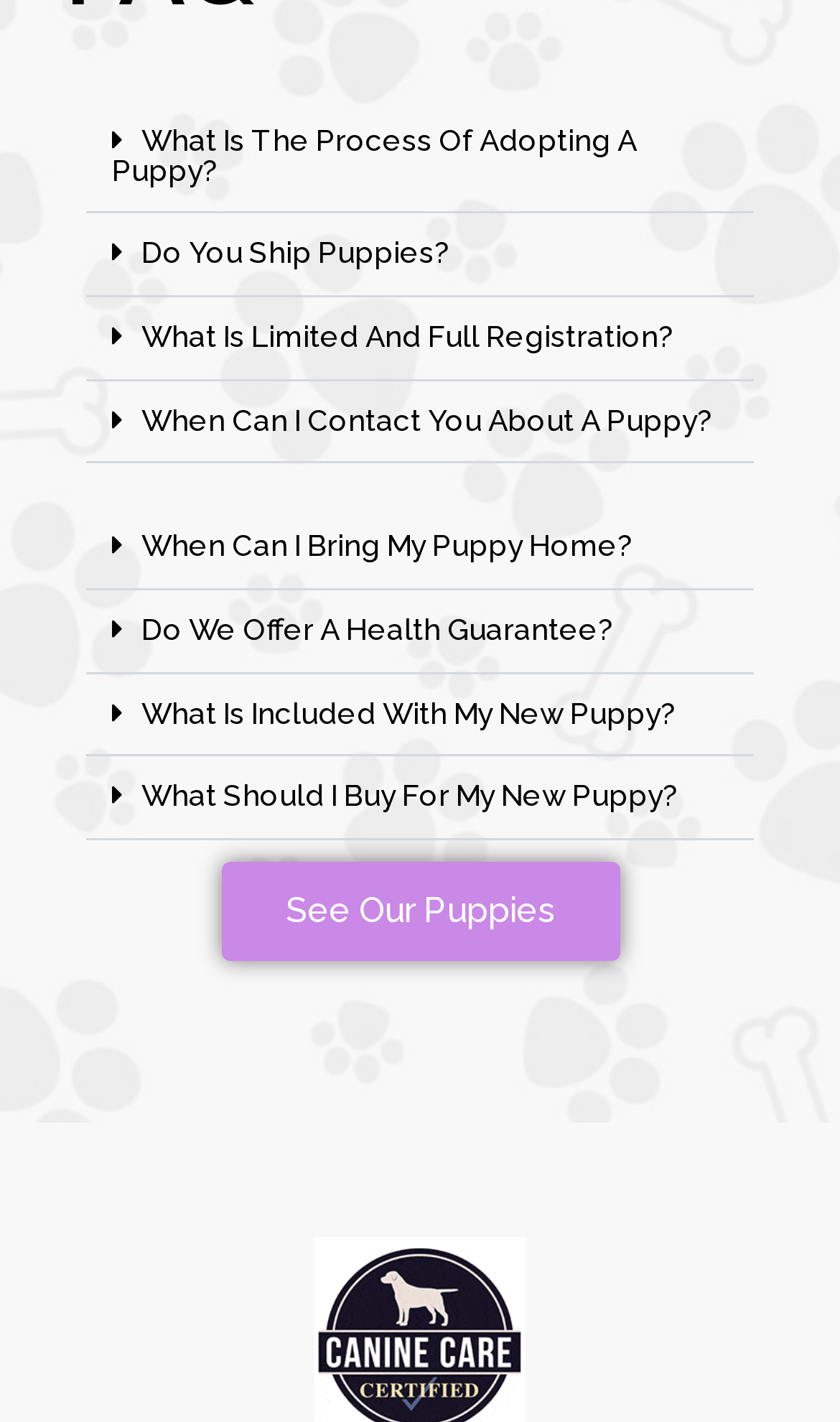Show the bounding box coordinates of the region that should be clicked to follow the instruction: "Click on 'See Our Puppies'."

[0.263, 0.606, 0.737, 0.676]